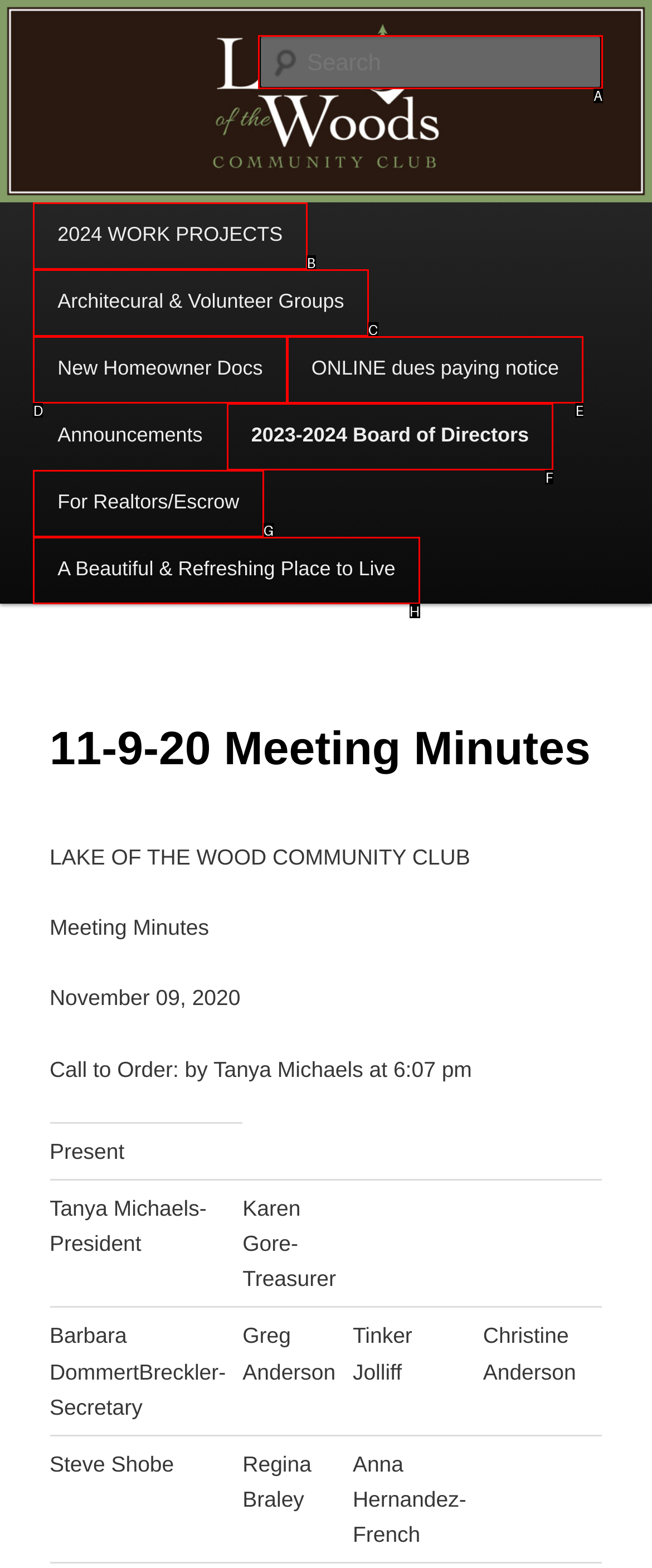Select the HTML element that corresponds to the description: For Realtors/Escrow. Answer with the letter of the matching option directly from the choices given.

G